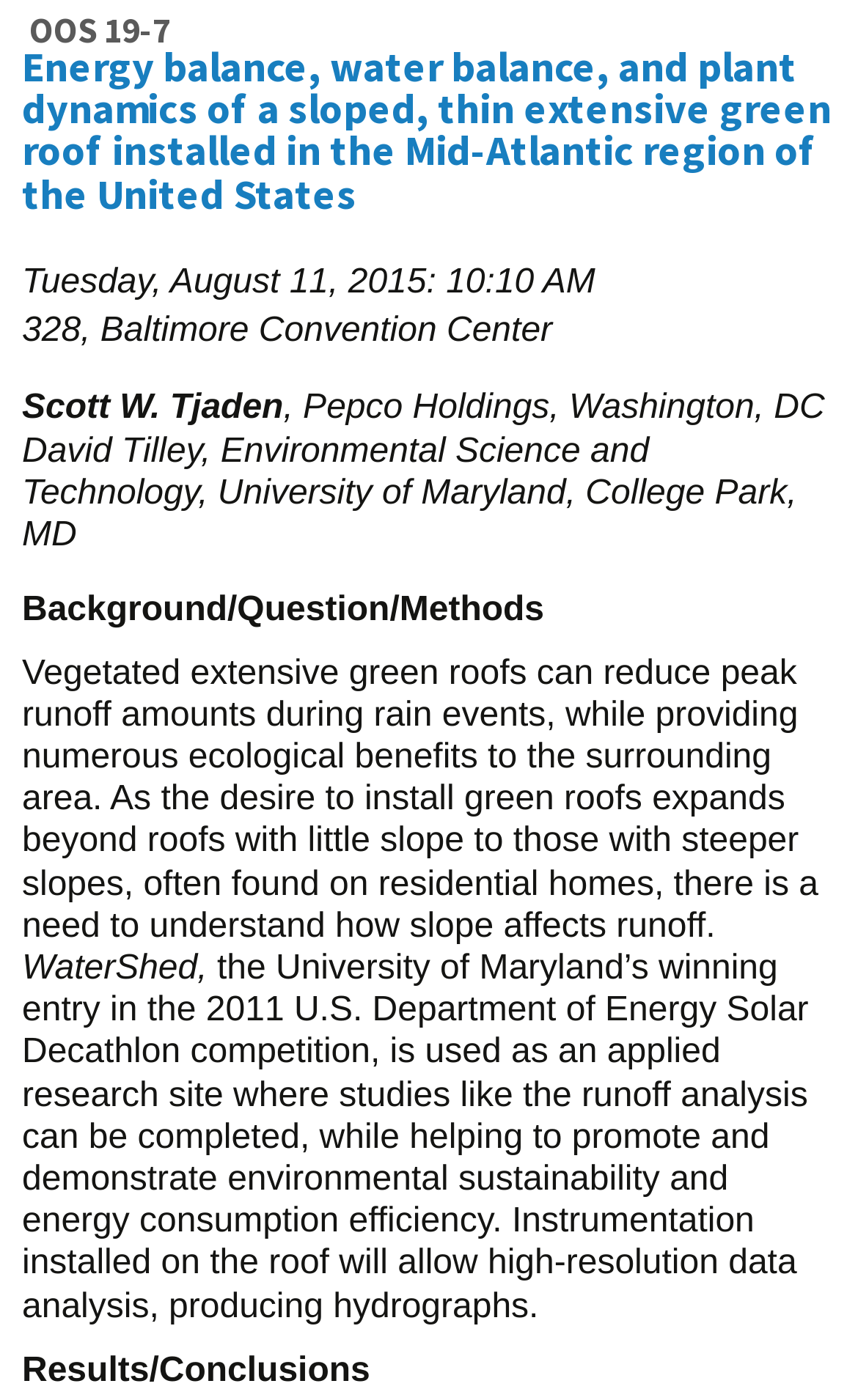Review the image closely and give a comprehensive answer to the question: What is the name of the research site mentioned in the presentation?

The name of the research site can be found in the StaticText element, which is 'WaterShed,'. This suggests that WaterShed is the name of the research site mentioned in the presentation.